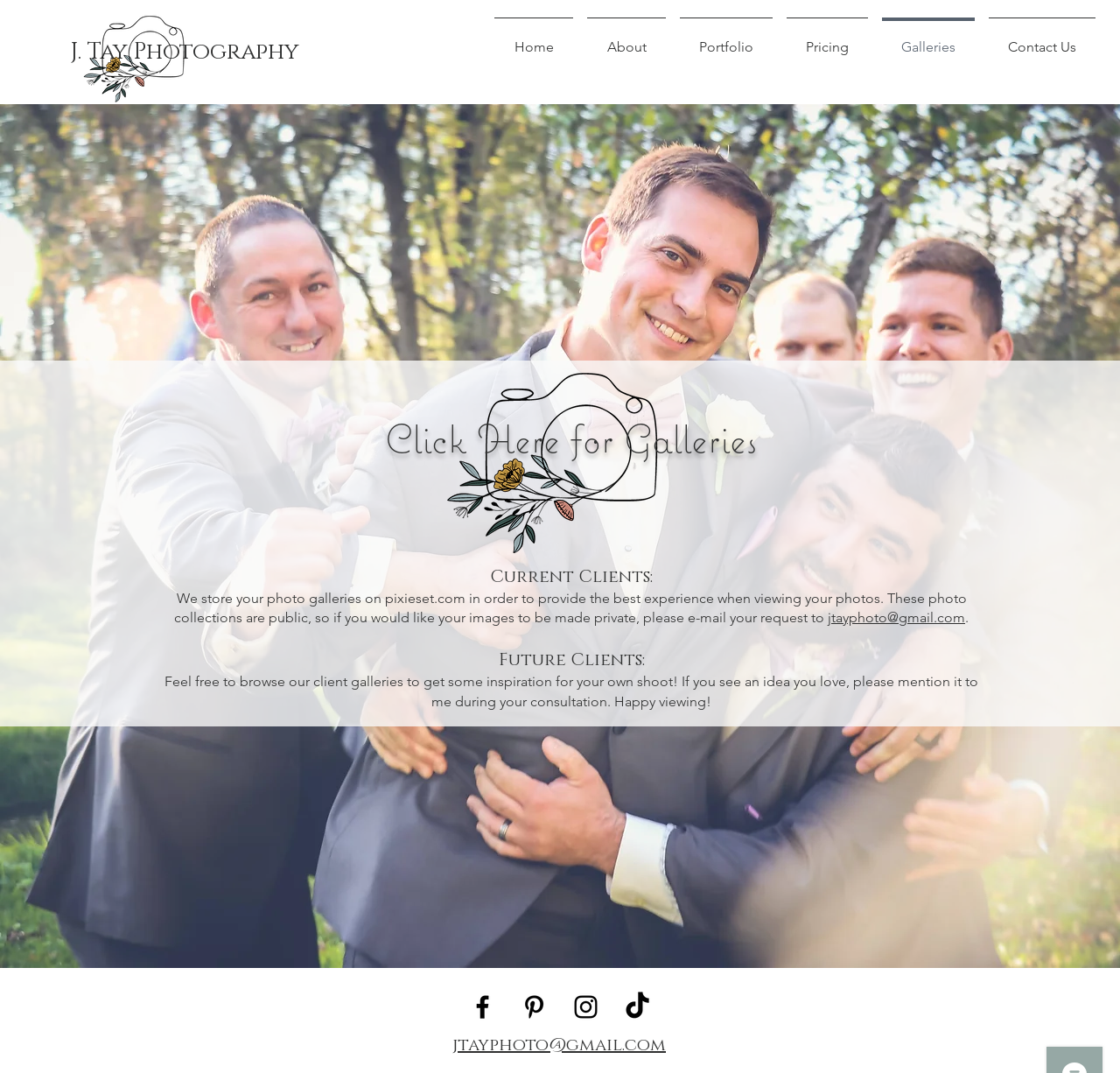What is the email address to request private images?
Look at the image and respond to the question as thoroughly as possible.

The email address to request private images is jtayphoto@gmail.com, which can be found in the StaticText element and also in the link at the bottom of the webpage.